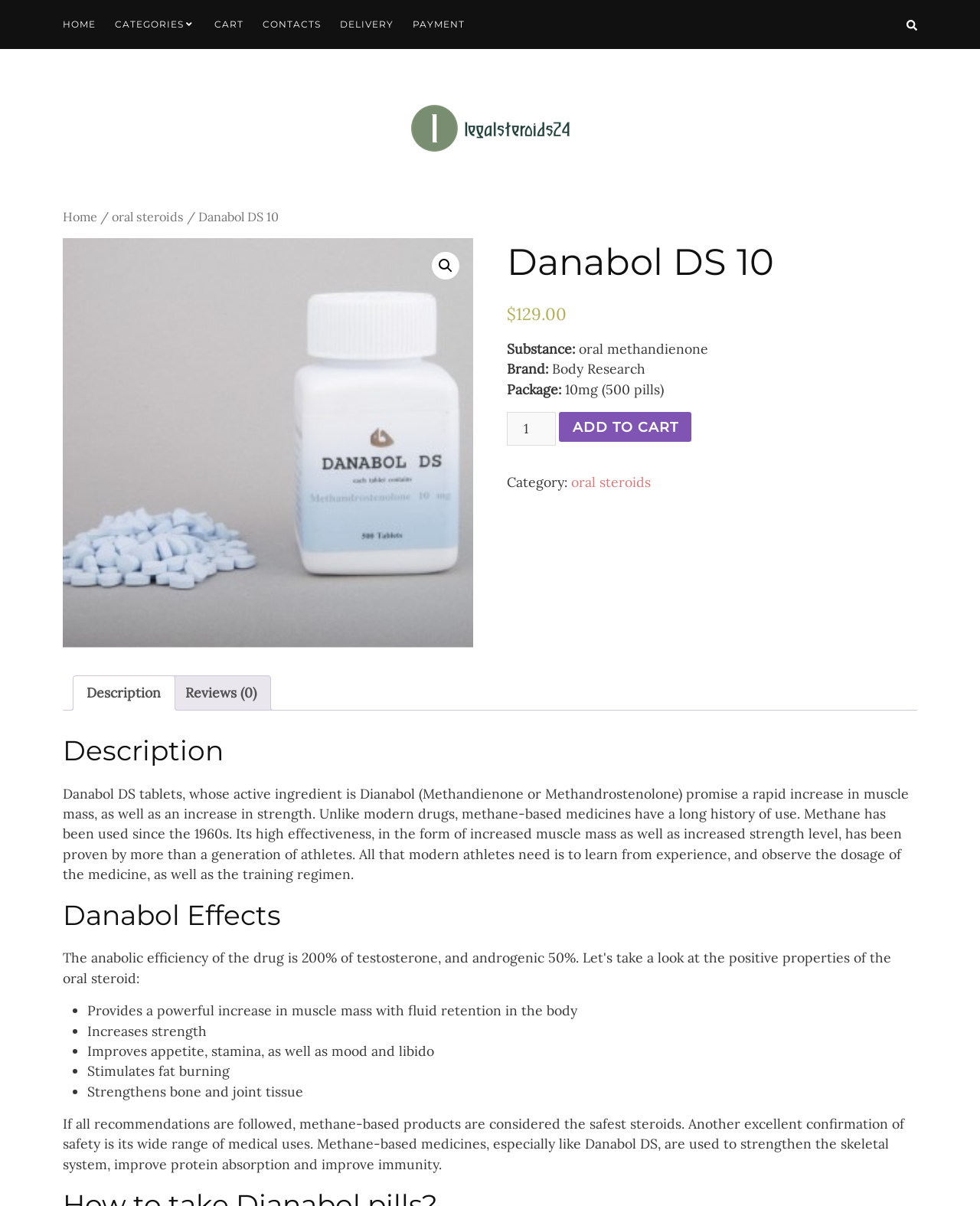From the element description Add to cart, predict the bounding box coordinates of the UI element. The coordinates must be specified in the format (top-left x, top-left y, bottom-right x, bottom-right y) and should be within the 0 to 1 range.

[0.57, 0.342, 0.706, 0.367]